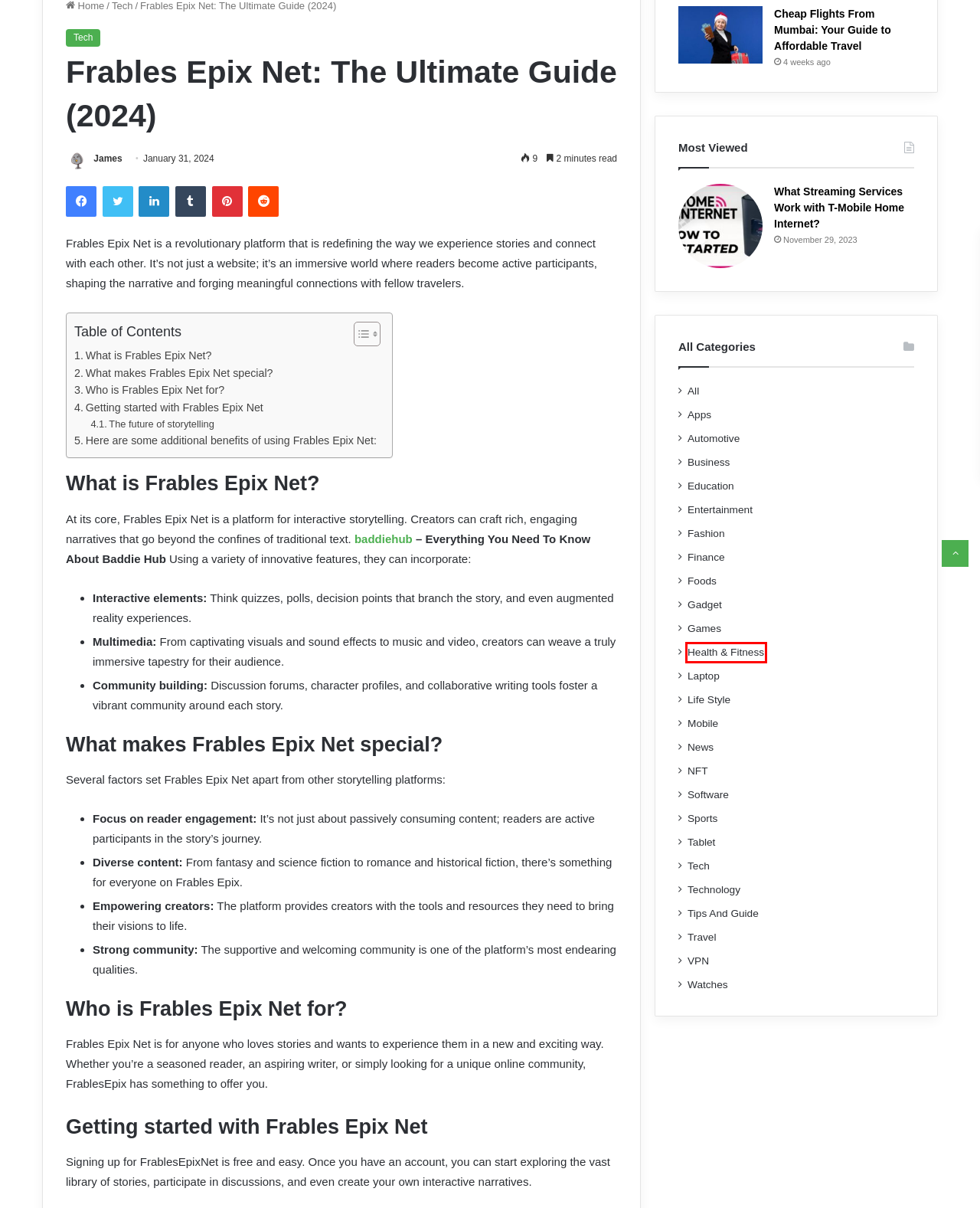You see a screenshot of a webpage with a red bounding box surrounding an element. Pick the webpage description that most accurately represents the new webpage after interacting with the element in the red bounding box. The options are:
A. Technology Archives - Tech X Worth
B. Health & Fitness Archives - Tech X Worth
C. Entertainment Archives - Tech X Worth
D. Finance Archives - Tech X Worth
E. What Streaming Services Work with T-Mobile Home Internet? - Tech X Worth
F. Travel Archives - Tech X Worth
G. Cheap Flights From Mumbai: Your Guide to Affordable Travel - Tech X Worth
H. Tips And Guide Archives - Tech X Worth

B